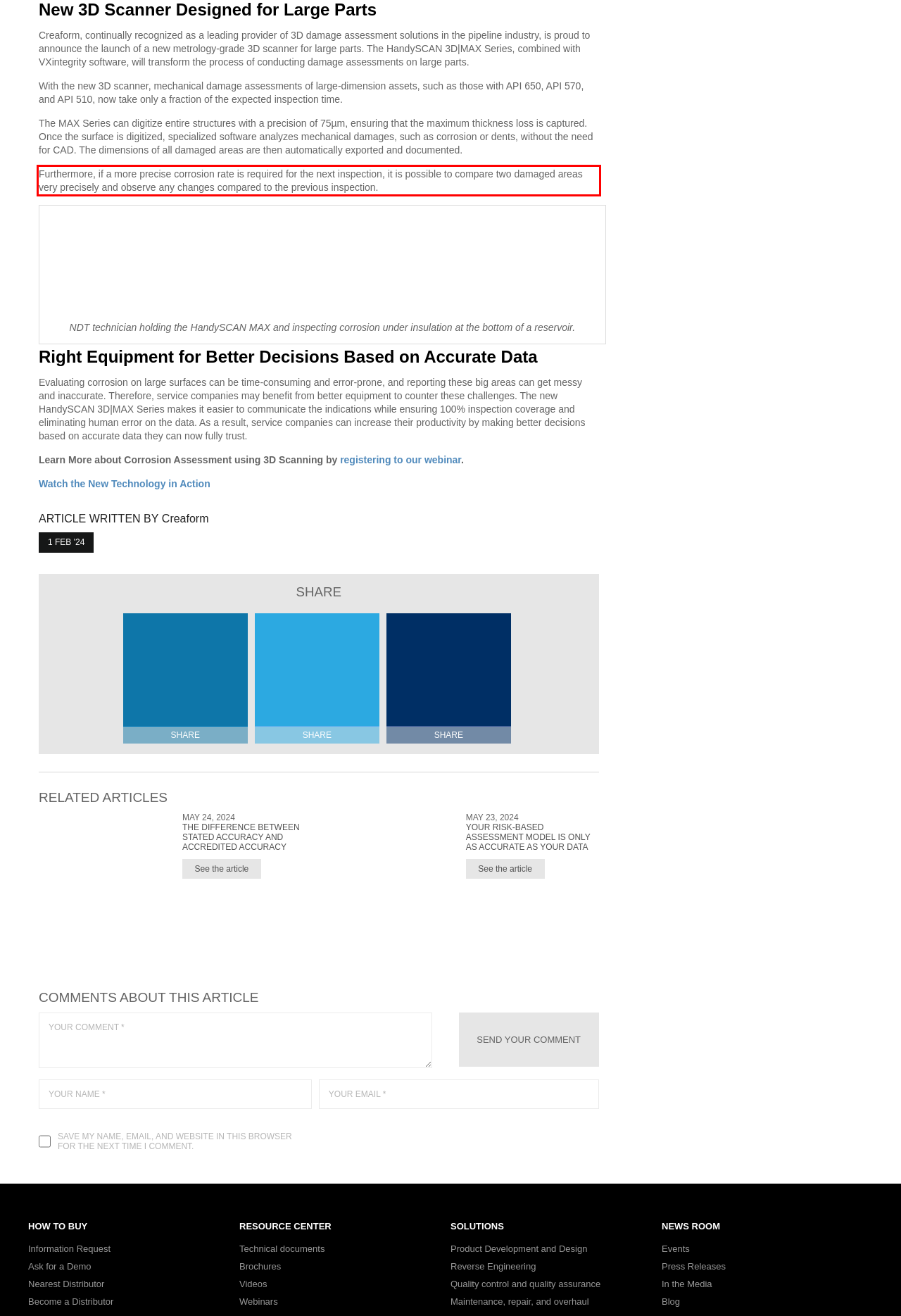Extract and provide the text found inside the red rectangle in the screenshot of the webpage.

Furthermore, if a more precise corrosion rate is required for the next inspection, it is possible to compare two damaged areas very precisely and observe any changes compared to the previous inspection.